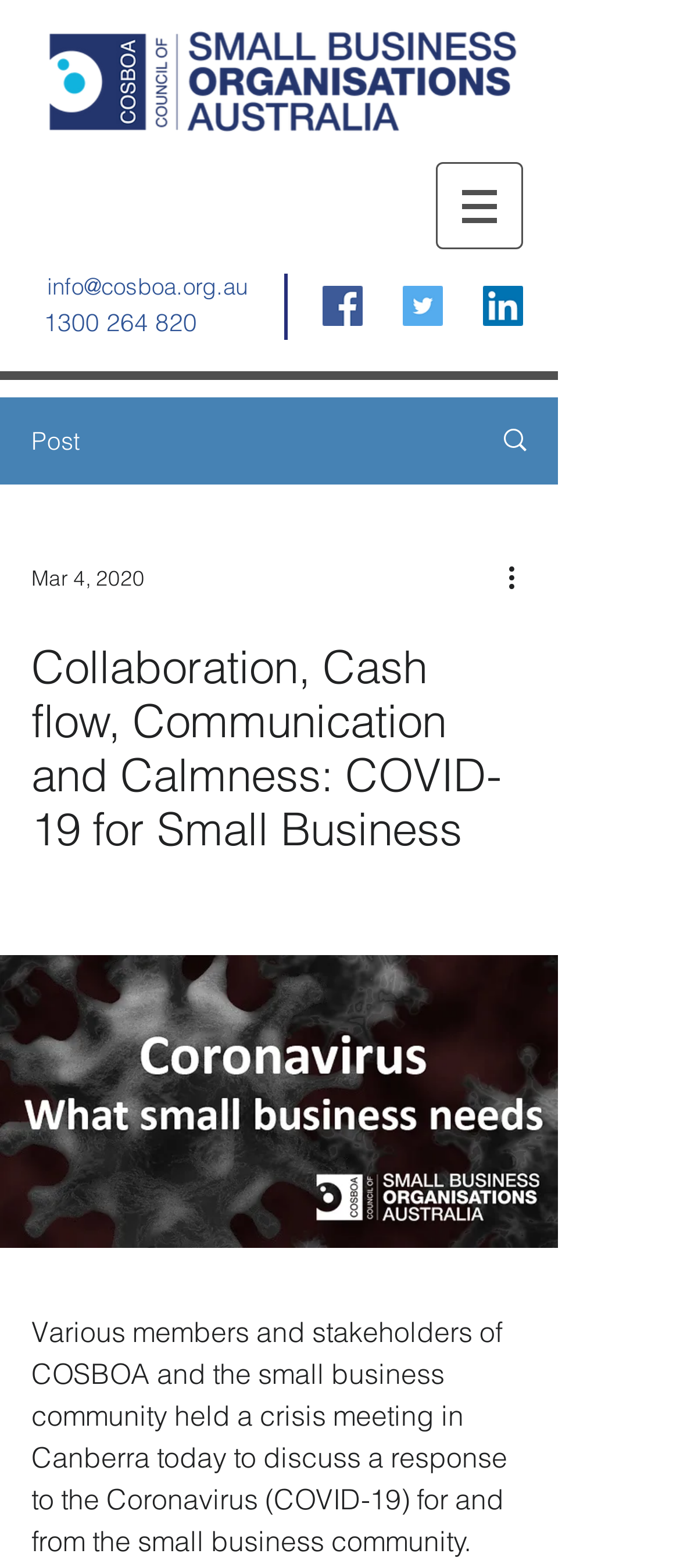Locate the bounding box coordinates of the element's region that should be clicked to carry out the following instruction: "Go to the site navigation". The coordinates need to be four float numbers between 0 and 1, i.e., [left, top, right, bottom].

[0.641, 0.103, 0.769, 0.159]